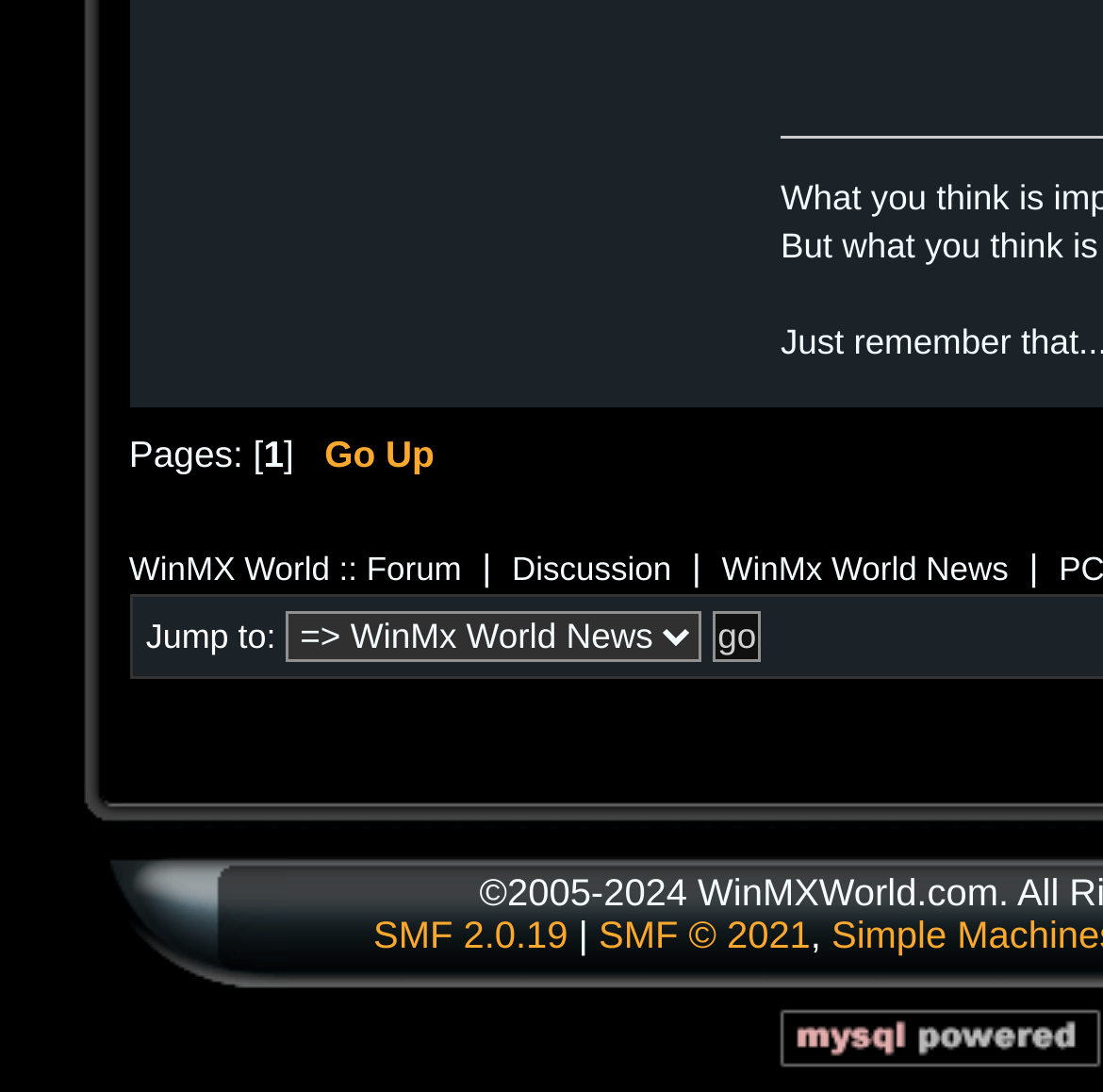What is the purpose of the 'go' button?
Based on the image, provide a one-word or brief-phrase response.

To jump to a selected page